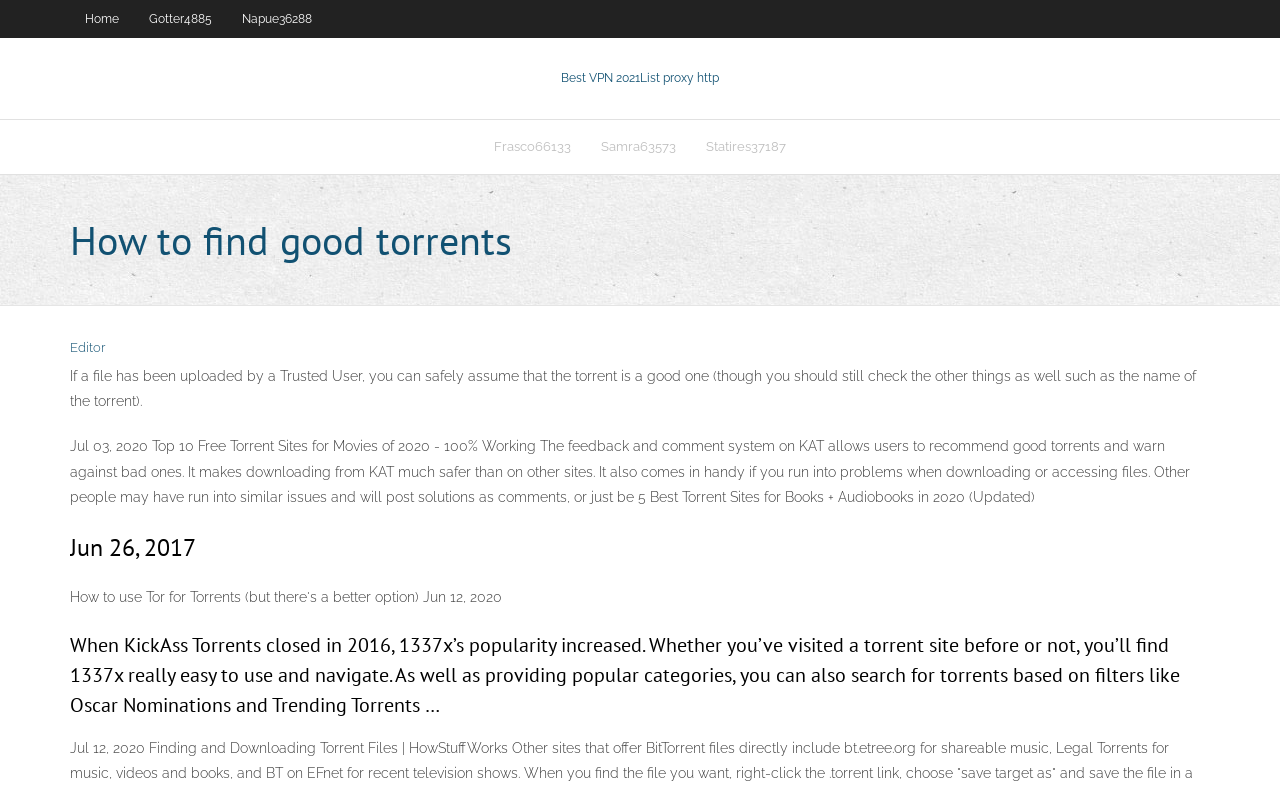Locate the primary heading on the webpage and return its text.

How to find good torrents